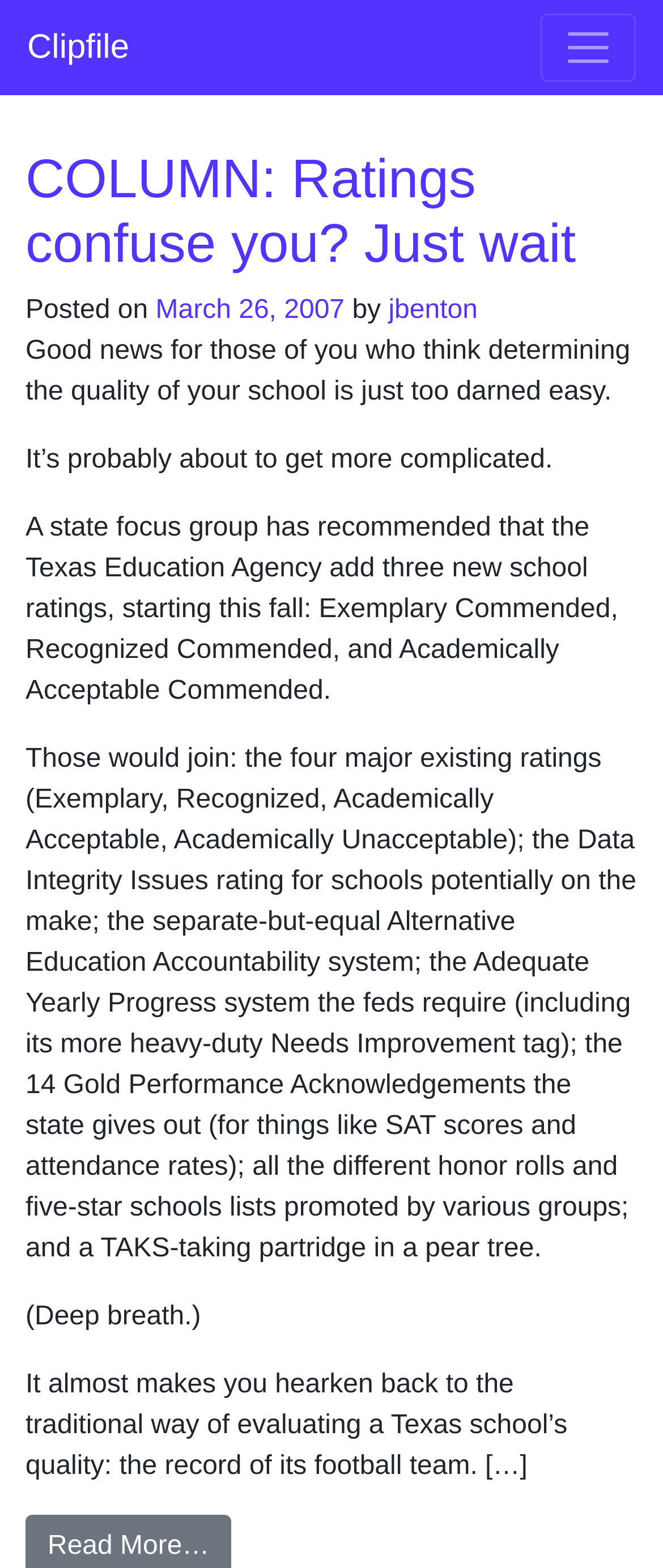Identify the bounding box for the element characterized by the following description: "parent_node: Clipfile aria-label="Toggle navigation"".

[0.815, 0.009, 0.959, 0.052]